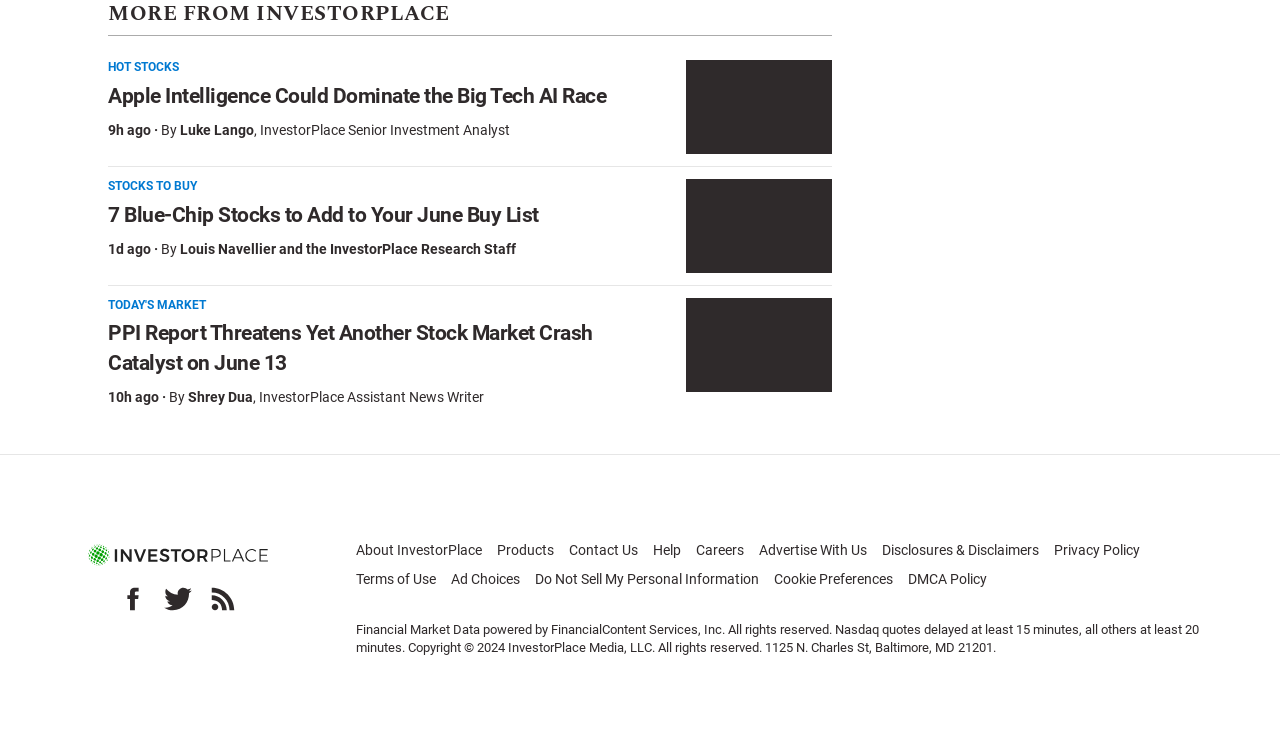Using the provided description Help, find the bounding box coordinates for the UI element. Provide the coordinates in (top-left x, top-left y, bottom-right x, bottom-right y) format, ensuring all values are between 0 and 1.

[0.51, 0.731, 0.532, 0.754]